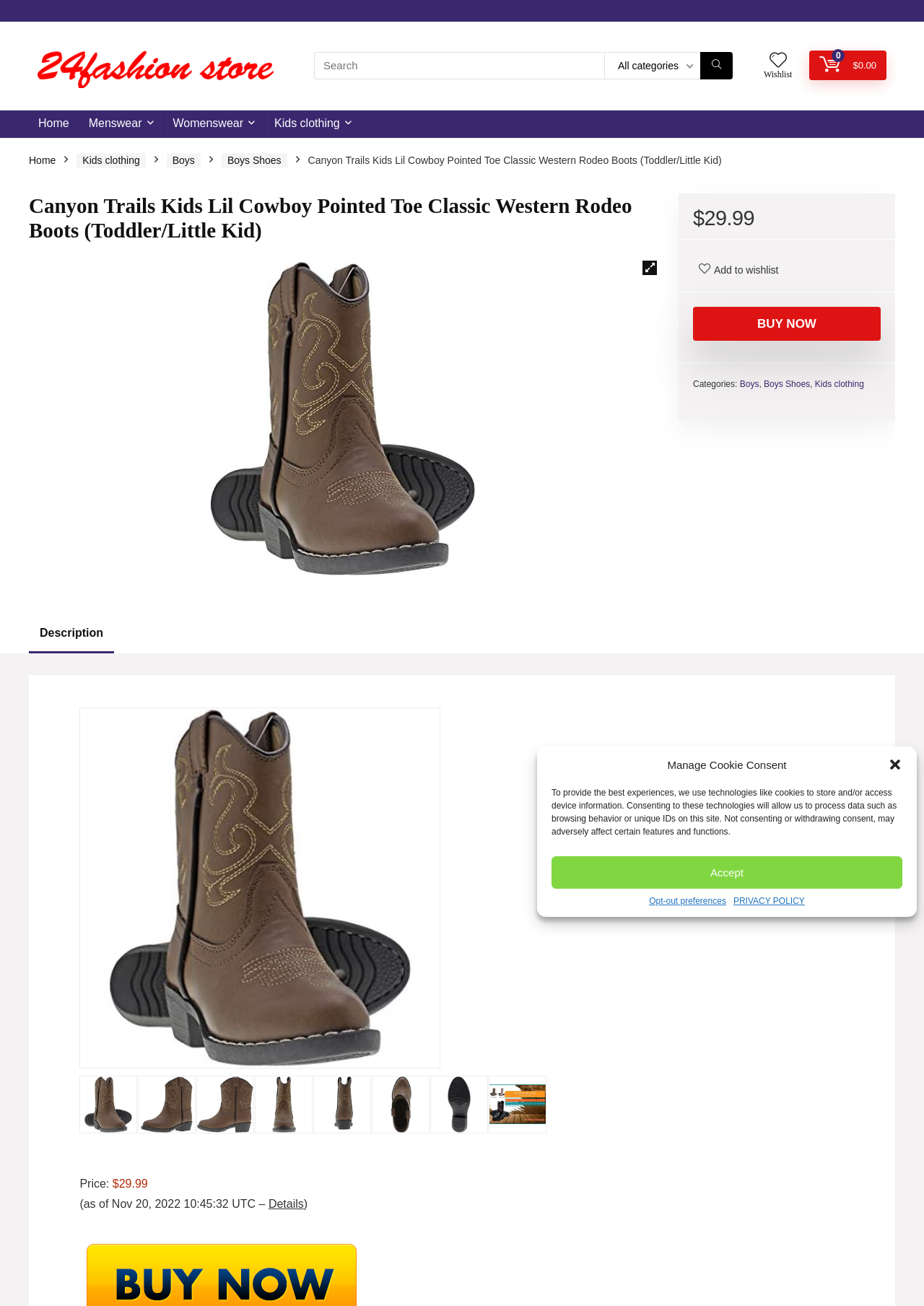Based on the image, provide a detailed and complete answer to the question: 
What is the name of the brand?

The brand name 'Canyon Trails' is mentioned in the product title 'Canyon Trails Kids Lil Cowboy Pointed Toe Classic Western Rodeo Boots (Toddler/Little Kid)'.